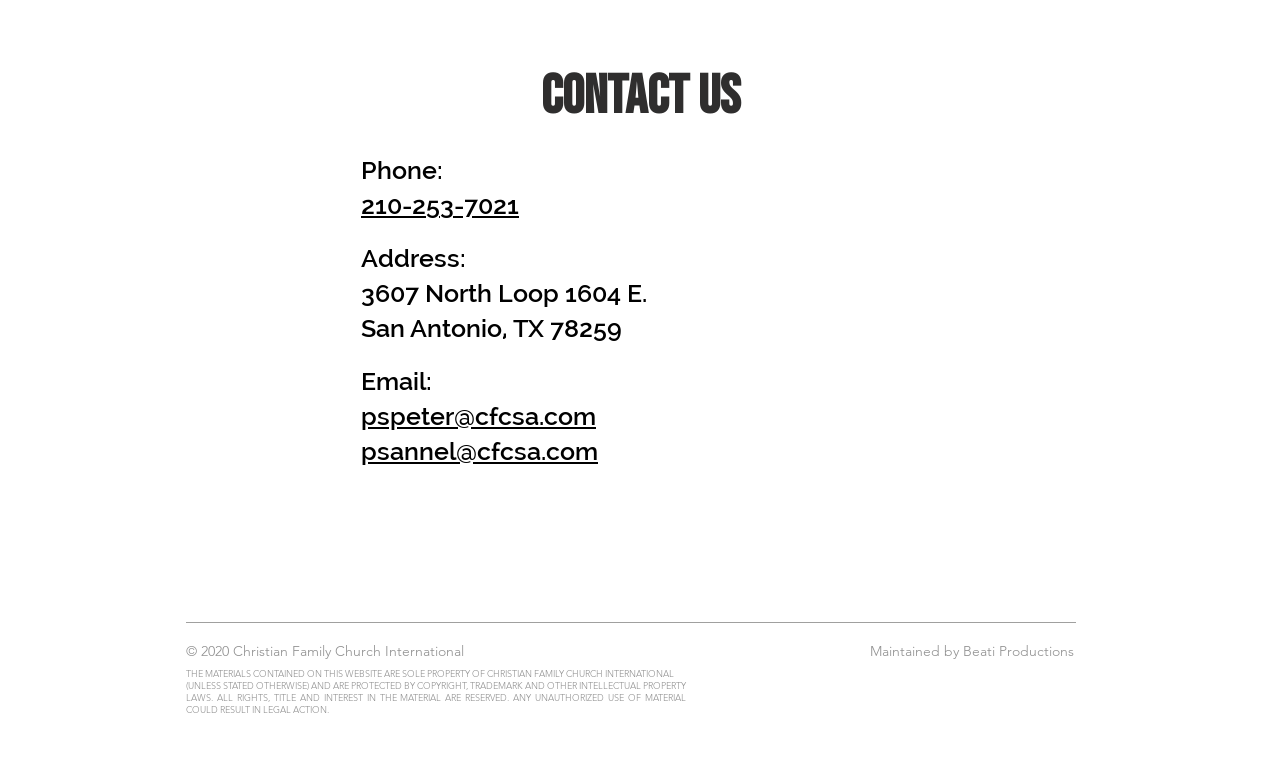Please locate the UI element described by "psannel@cfcsa.com" and provide its bounding box coordinates.

[0.282, 0.559, 0.467, 0.597]